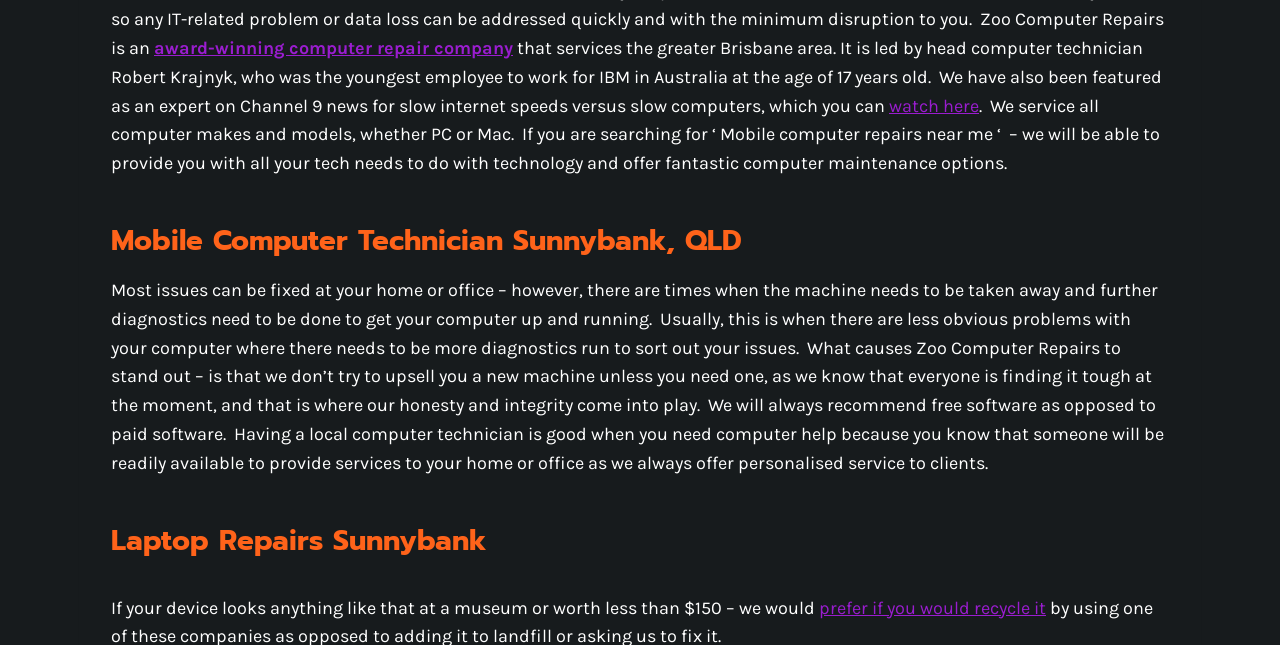What is the company's approach to selling new machines?
Could you answer the question in a detailed manner, providing as much information as possible?

The answer can be found in the third StaticText element, which mentions 'we don’t try to upsell you a new machine unless you need one, as we know that everyone is finding it tough at the moment, and that is where our honesty and integrity come into play.'